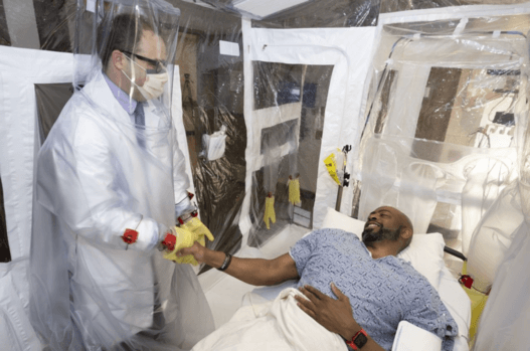What is the medical professional wearing?
Could you please answer the question thoroughly and with as much detail as possible?

The medical professional is wearing a protective gown, face mask, and gloves to ensure safety and isolation, likely in response to infectious diseases or hazardous materials, as depicted in the image.